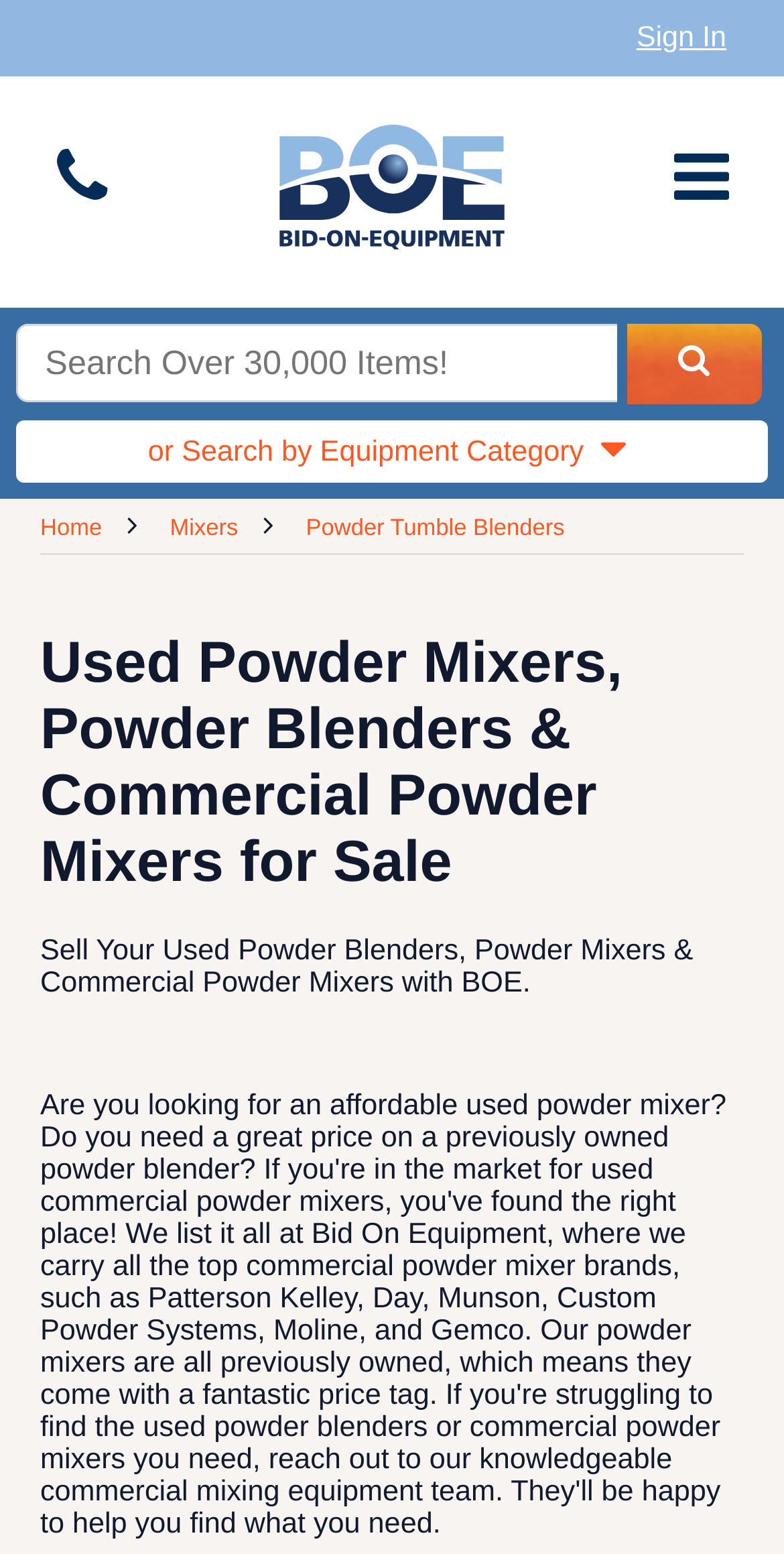Can you find the bounding box coordinates for the element that needs to be clicked to execute this instruction: "Browse powder tumble blenders"? The coordinates should be given as four float numbers between 0 and 1, i.e., [left, top, right, bottom].

[0.39, 0.333, 0.72, 0.348]